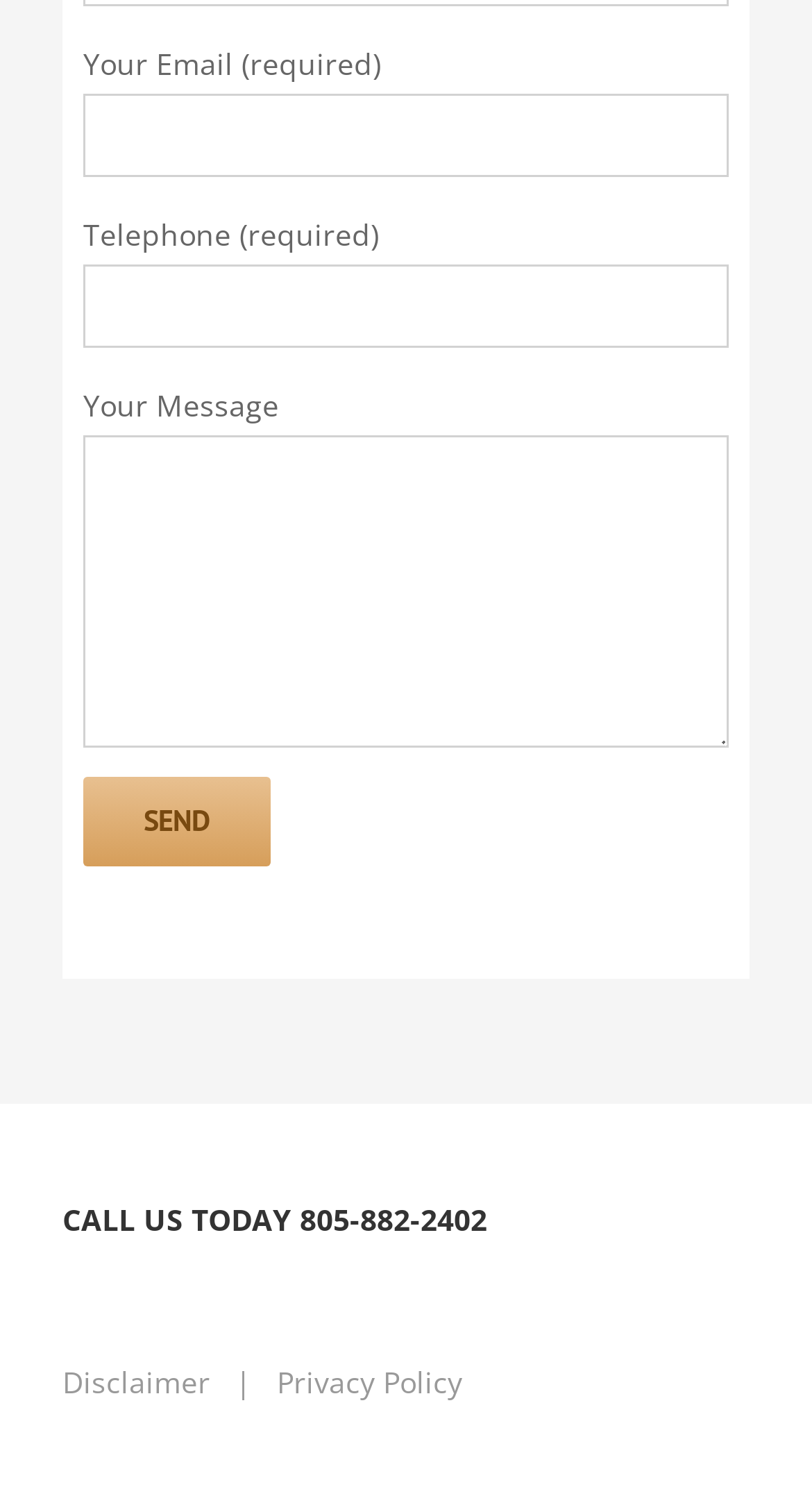Provide the bounding box coordinates of the HTML element this sentence describes: "Privacy Policy".

[0.341, 0.901, 0.569, 0.928]